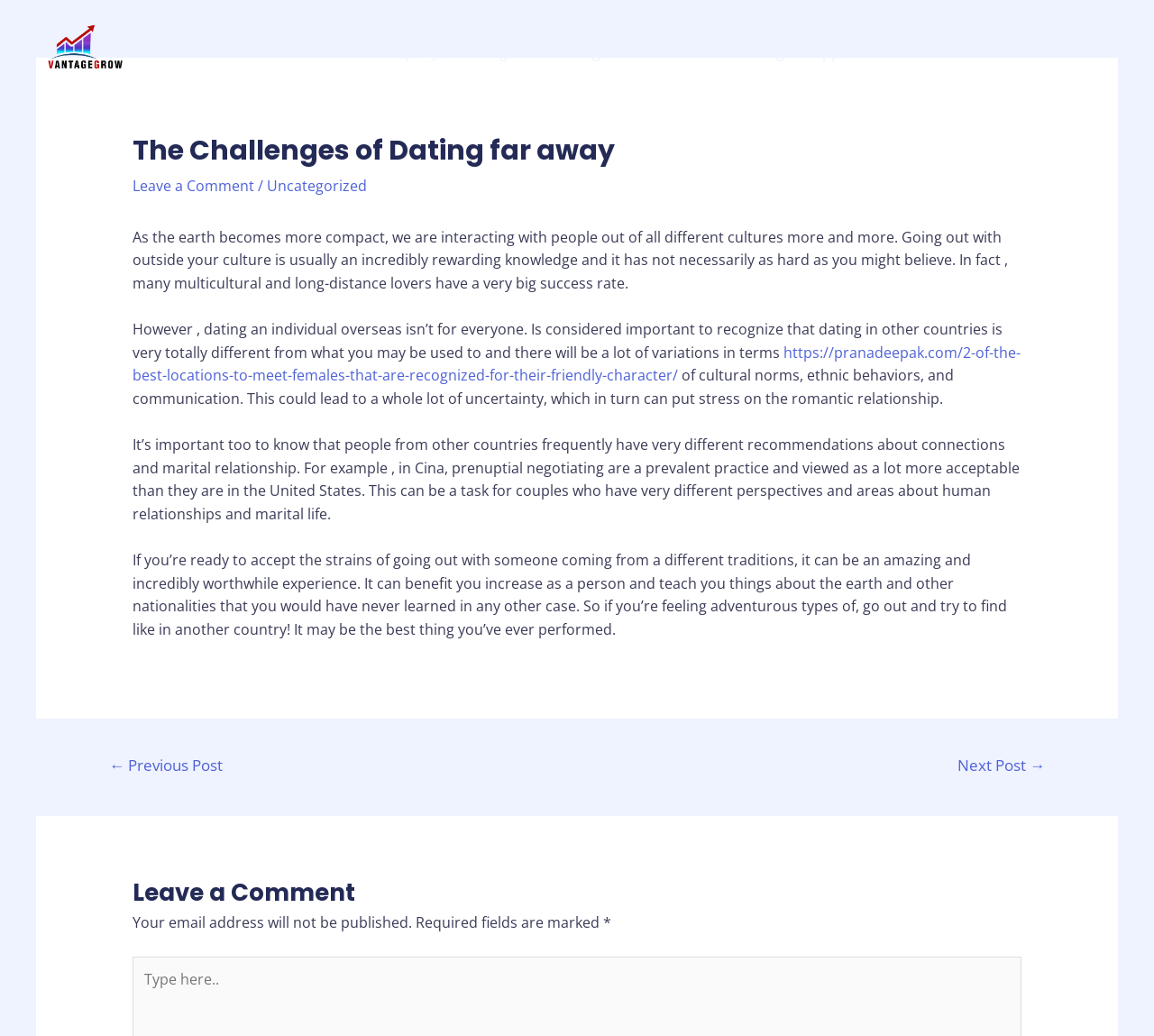Please use the details from the image to answer the following question comprehensively:
What is the difference in dating norms mentioned in the article?

The article mentions that in China, prenuptial agreements are a common practice and viewed as more acceptable than they are in the United States, highlighting a difference in dating norms between cultures.